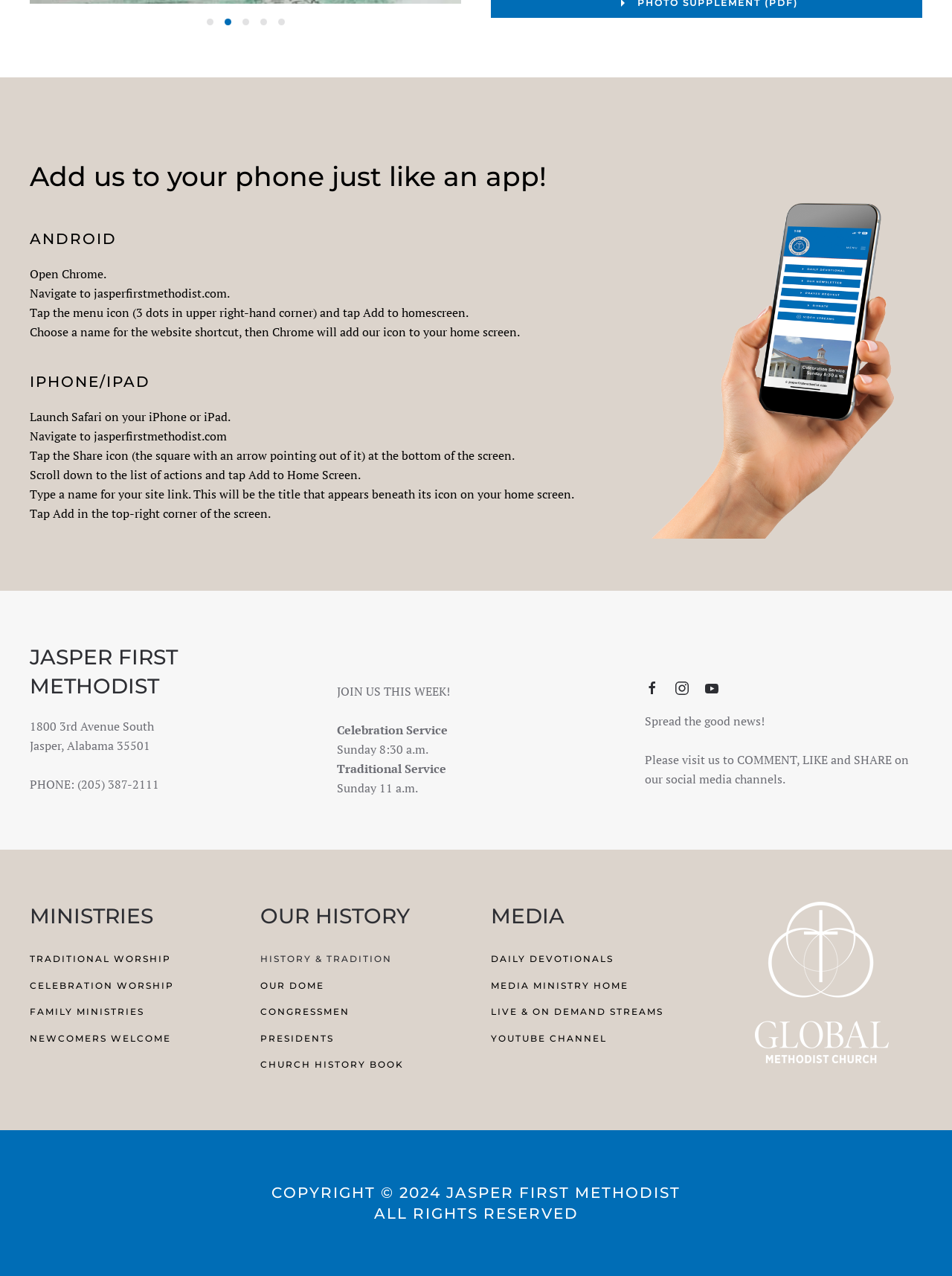What types of worship services are offered?
Answer the question with just one word or phrase using the image.

Traditional and Celebration